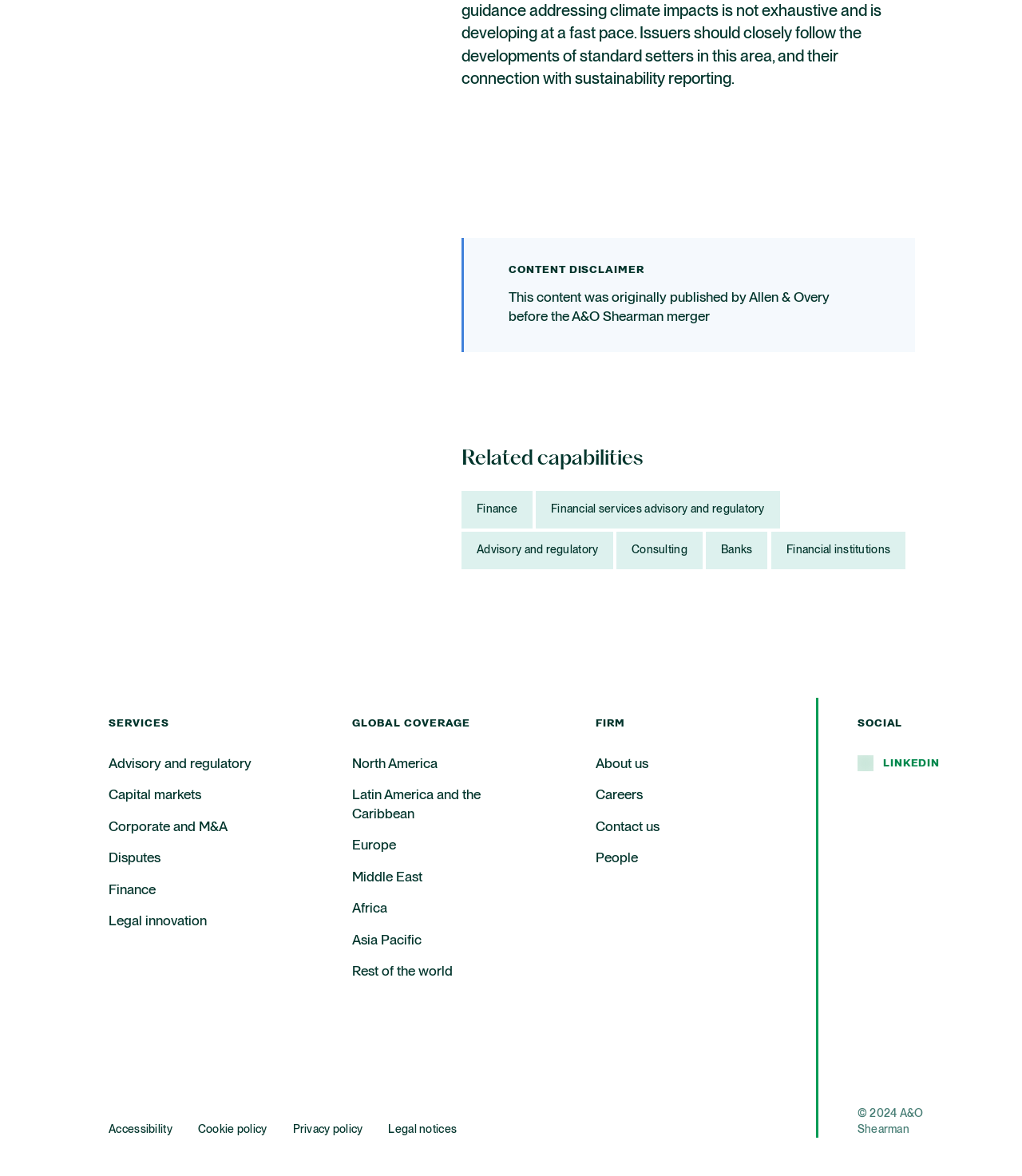Locate the bounding box coordinates of the element that should be clicked to execute the following instruction: "Click on The Methods & Tools".

None